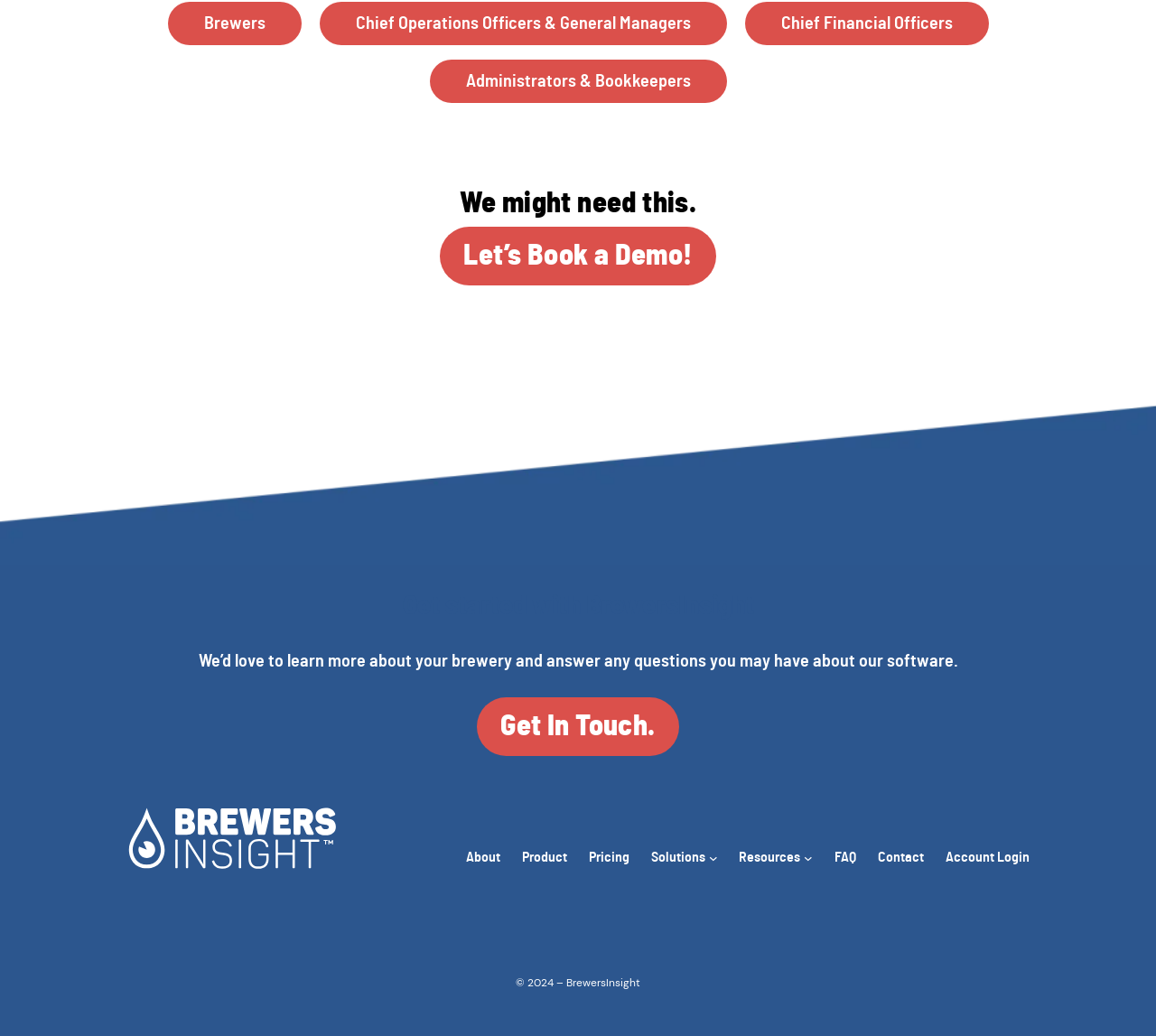How many links are there in the main menu?
Based on the visual information, provide a detailed and comprehensive answer.

The main menu is represented by the navigation element 'BrewersInsight-Main-Menu 2' which contains 8 links: 'About', 'Product', 'Pricing', 'Solutions', 'Resources', 'FAQ', 'Contact', and 'Account Login'.